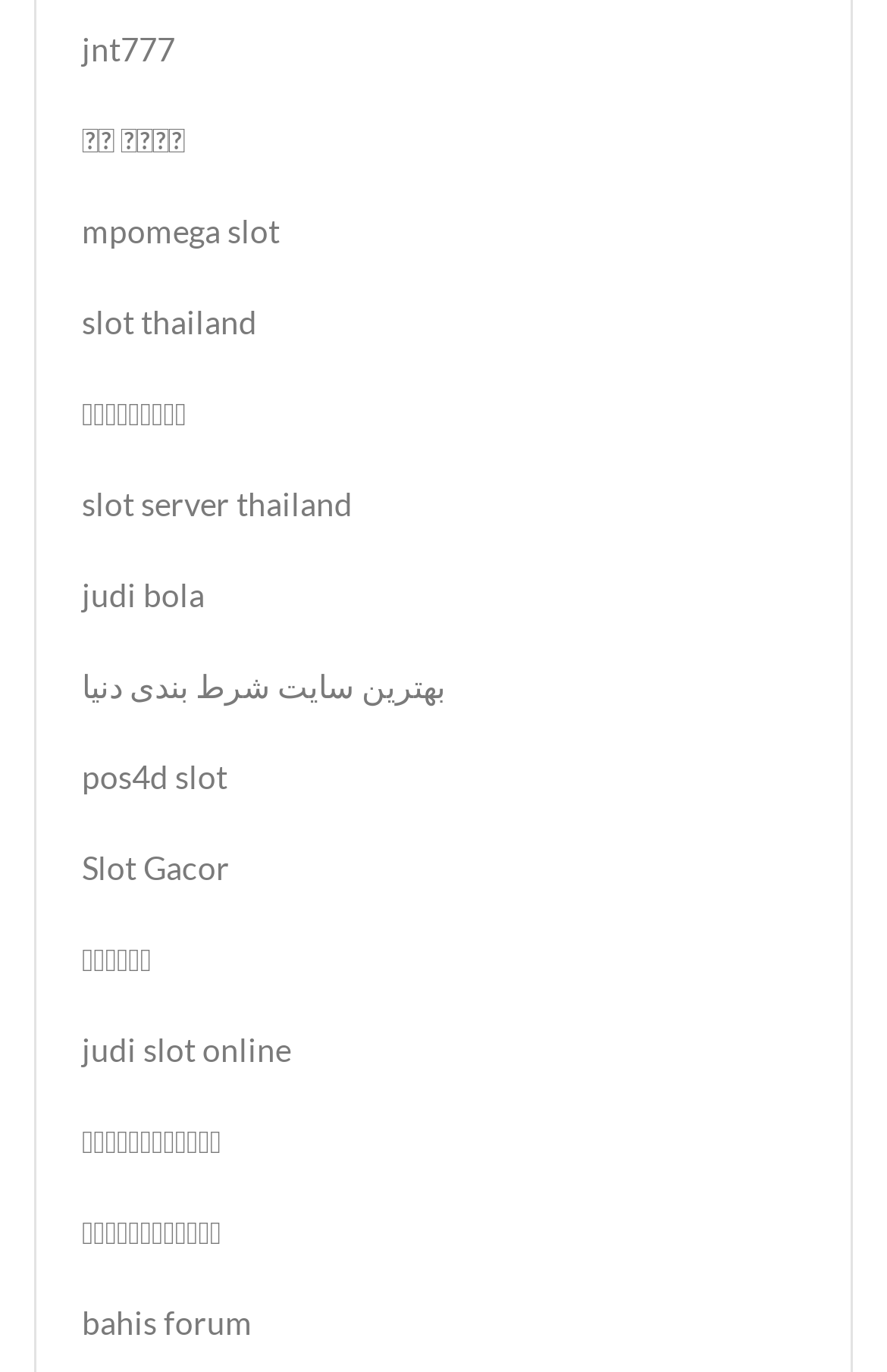Find the coordinates for the bounding box of the element with this description: "بهترین سایت شرط بندی دنیا".

[0.092, 0.485, 0.503, 0.513]